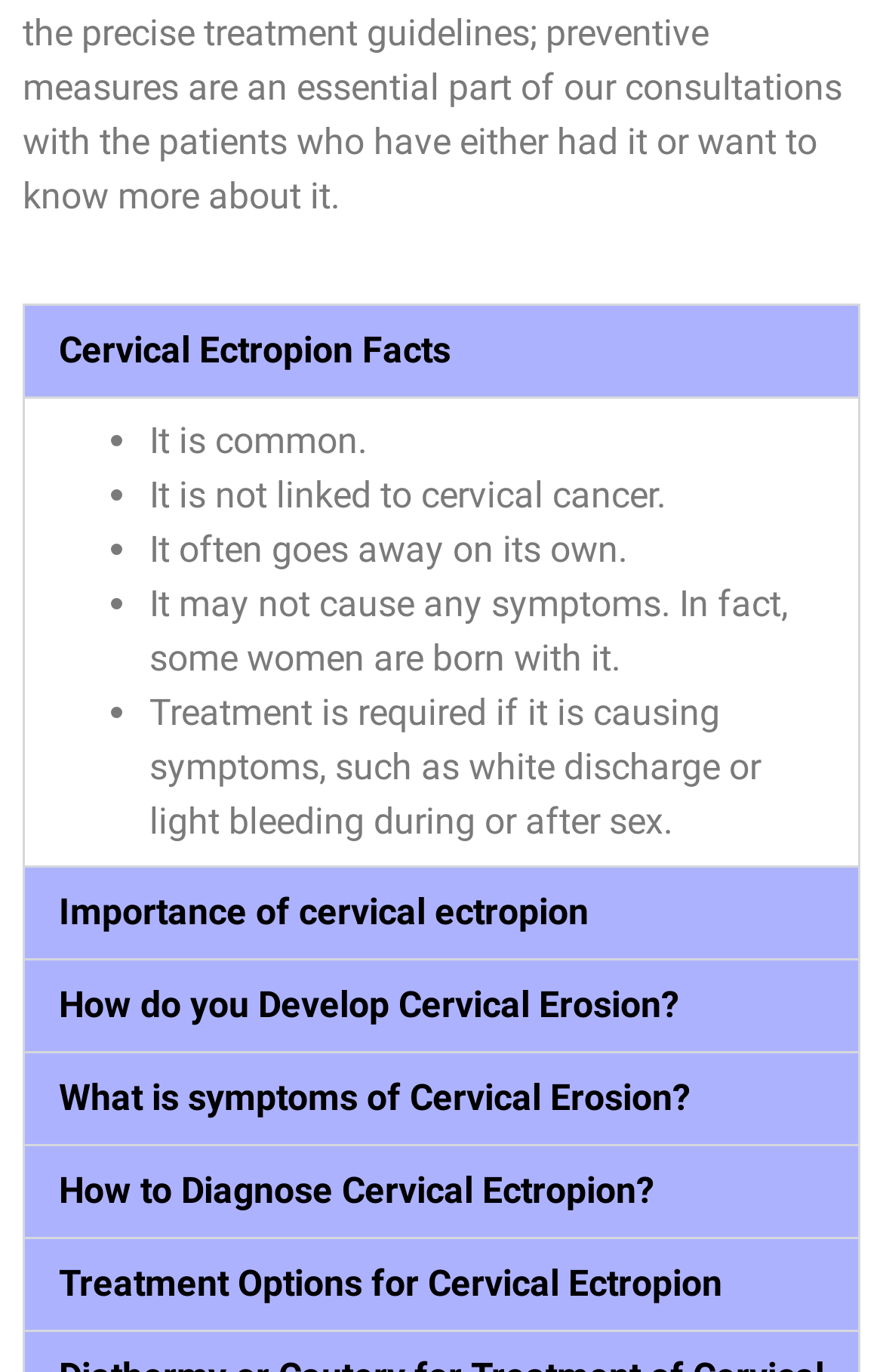Determine the bounding box coordinates for the clickable element required to fulfill the instruction: "Click Go to submit email address". Provide the coordinates as four float numbers between 0 and 1, i.e., [left, top, right, bottom].

None